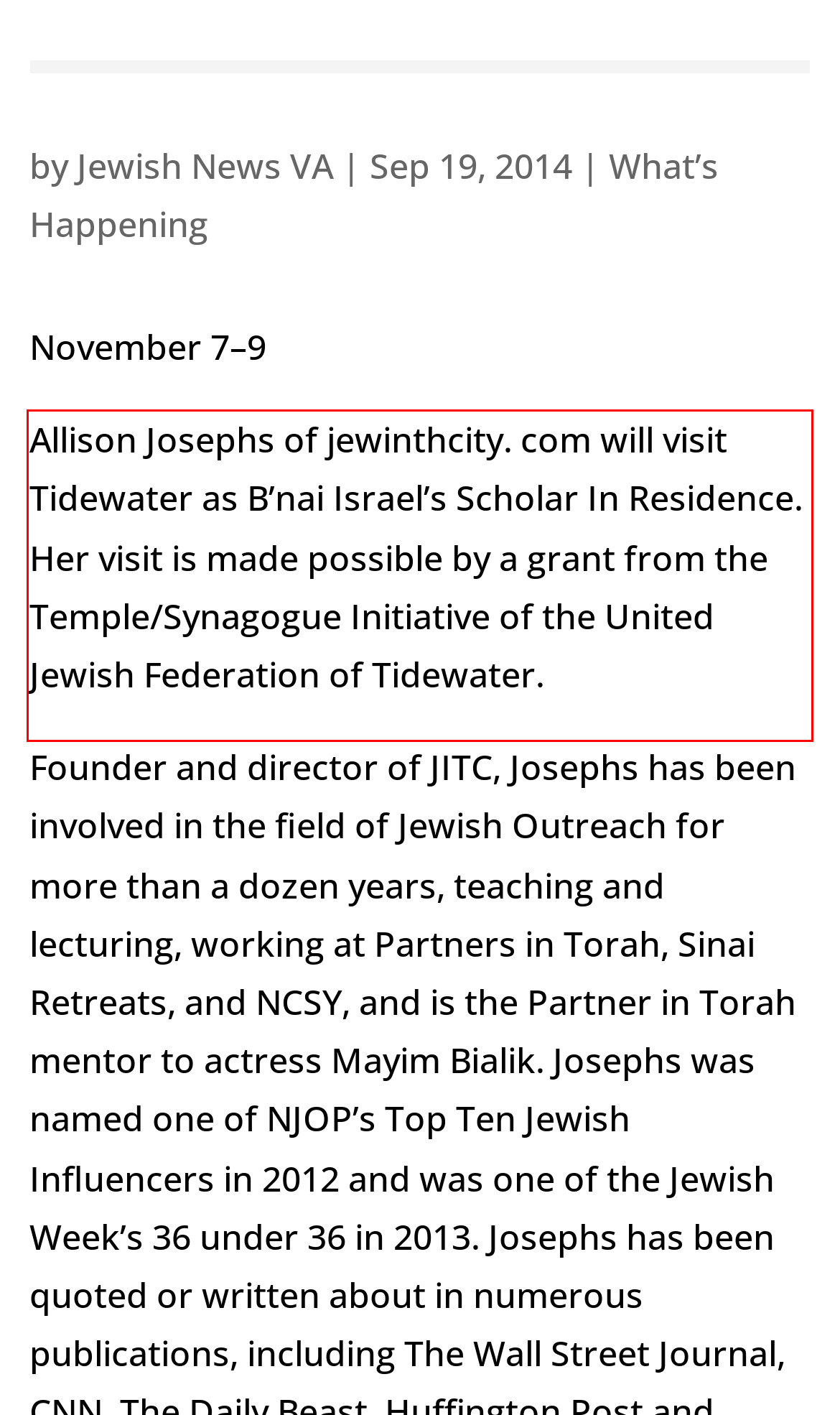Please use OCR to extract the text content from the red bounding box in the provided webpage screenshot.

Allison Josephs of jewinthcity. com will visit Tidewater as B’nai Israel’s Scholar In Residence. Her visit is made possible by a grant from the Temple/Synagogue Initiative of the United Jewish Federation of Tidewater.